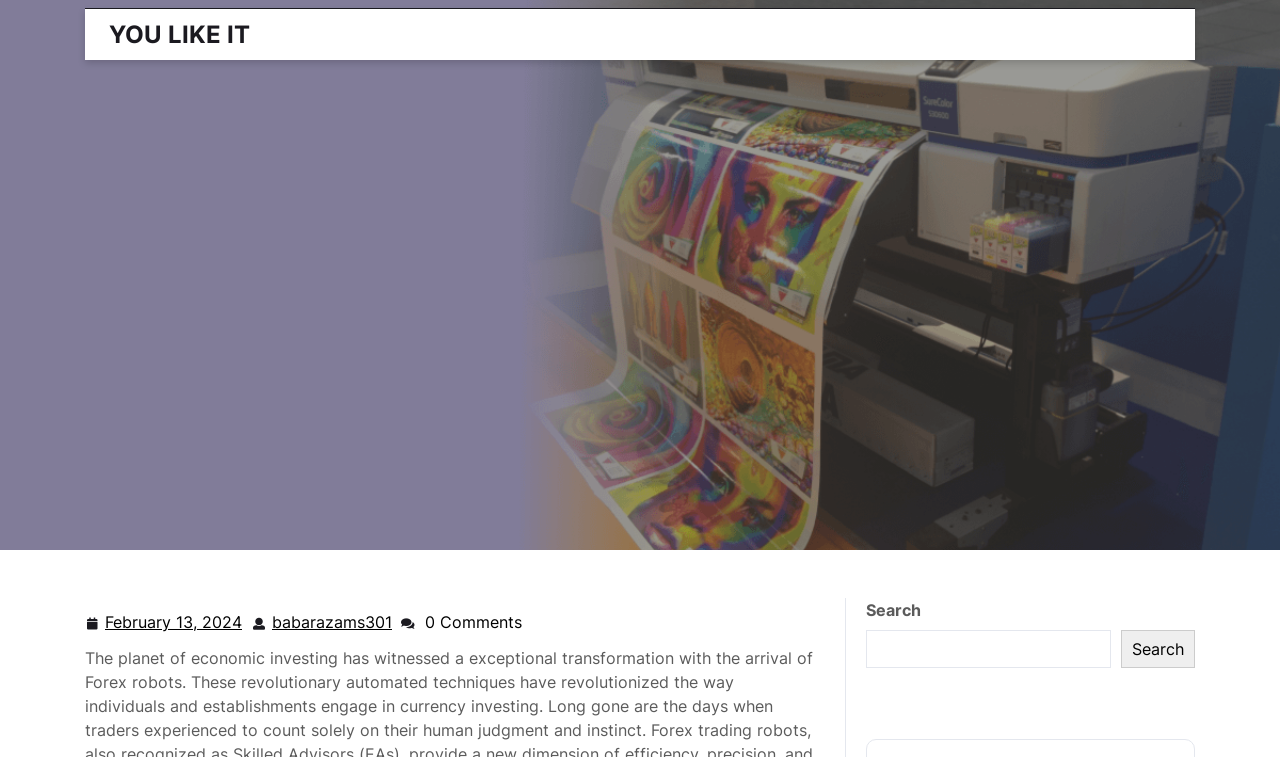What is the purpose of the box at the top right?
Answer the question with detailed information derived from the image.

I inferred the purpose of the box by looking at the search icon and the text 'Search' inside the box, which has a bounding box coordinate of [0.677, 0.79, 0.934, 0.882]. The presence of a search box and a search button suggests that the box is used for searching.